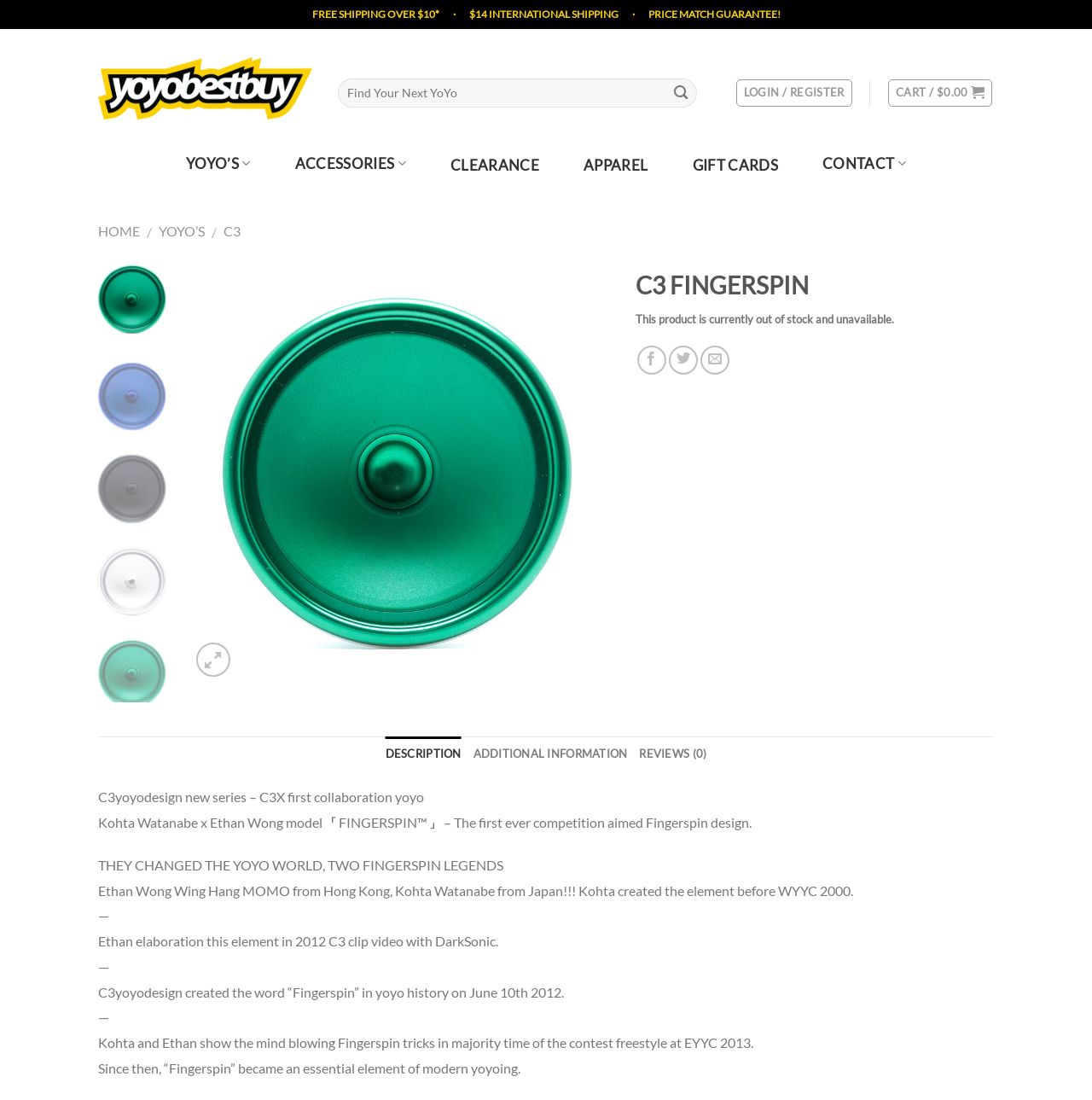Locate the bounding box coordinates of the area to click to fulfill this instruction: "Search for a yoyo". The bounding box should be presented as four float numbers between 0 and 1, in the order [left, top, right, bottom].

[0.309, 0.071, 0.64, 0.098]